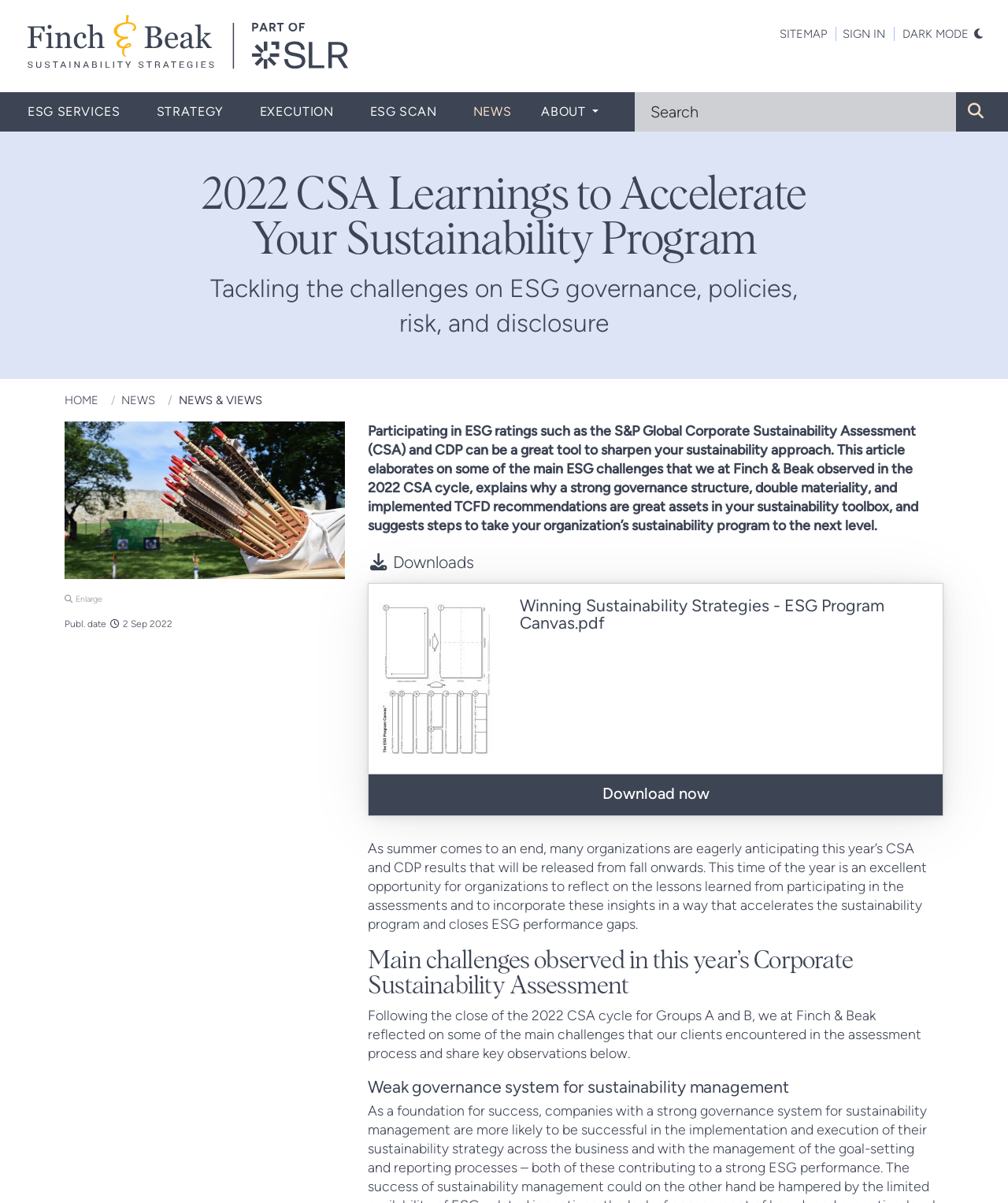Please locate the clickable area by providing the bounding box coordinates to follow this instruction: "Search for ESG services".

[0.63, 0.076, 0.988, 0.109]